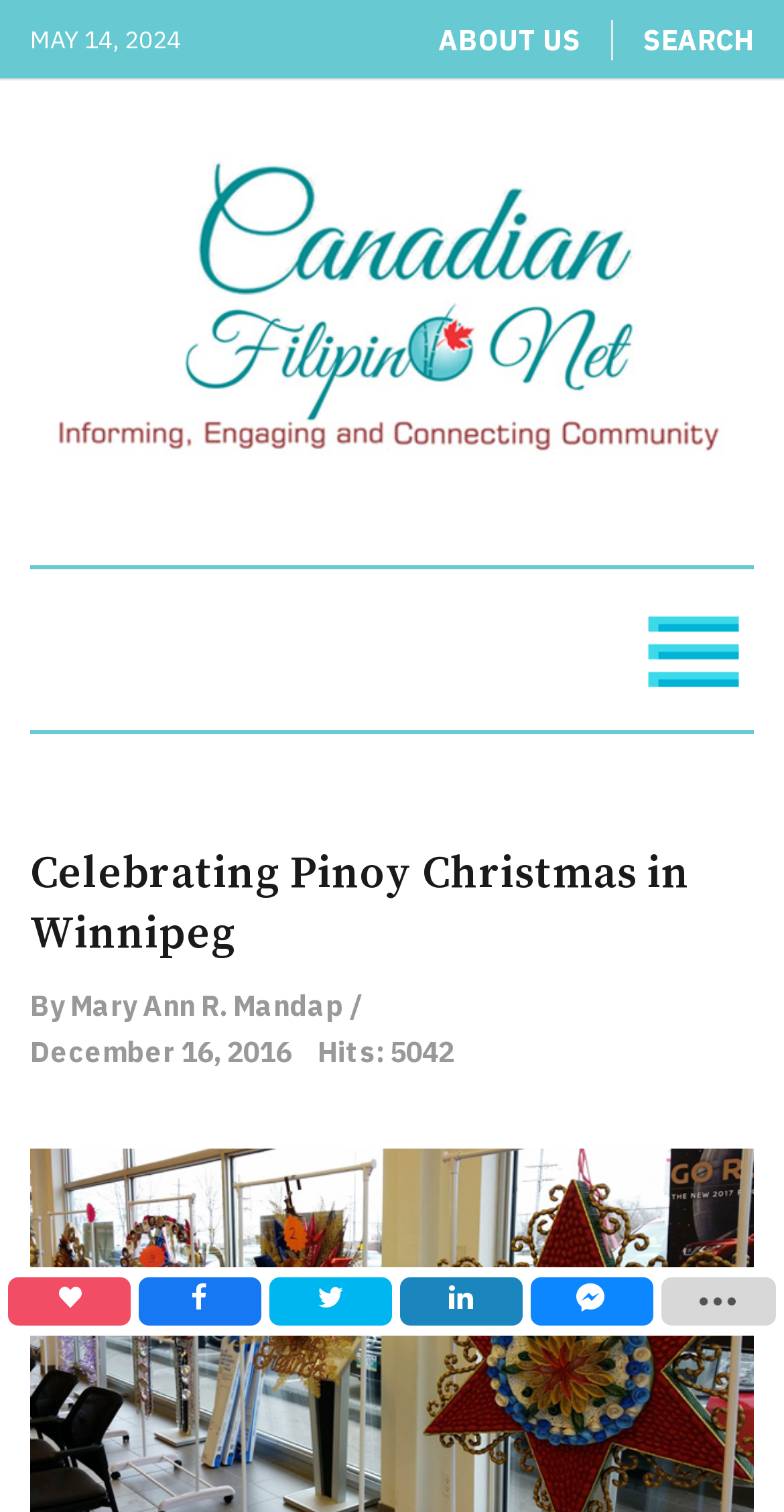Pinpoint the bounding box coordinates of the clickable element to carry out the following instruction: "Click the Canadian Filipino link."

[0.038, 0.093, 0.962, 0.324]